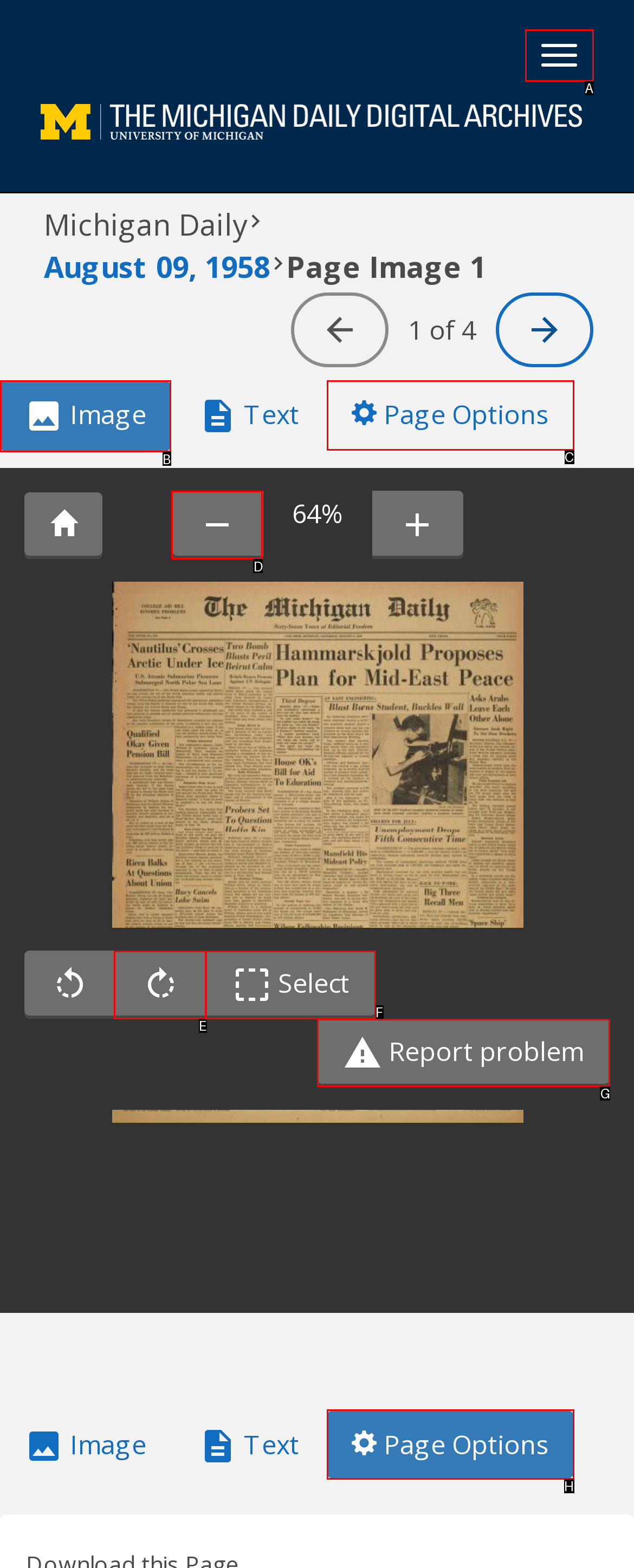Which HTML element should be clicked to complete the task: Report problem? Answer with the letter of the corresponding option.

G